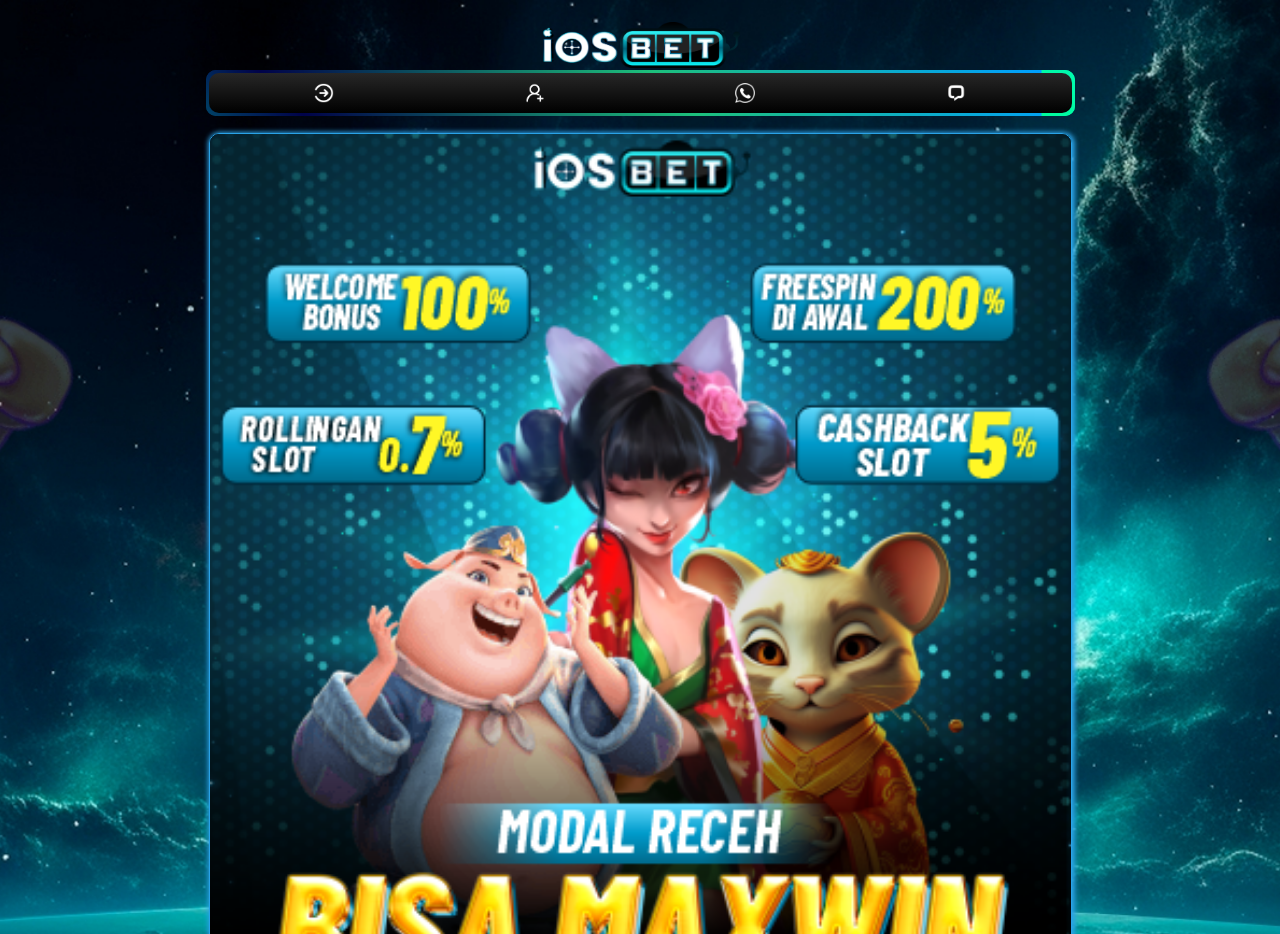Use a single word or phrase to answer the question: 
Are the buttons on the webpage identical?

Yes